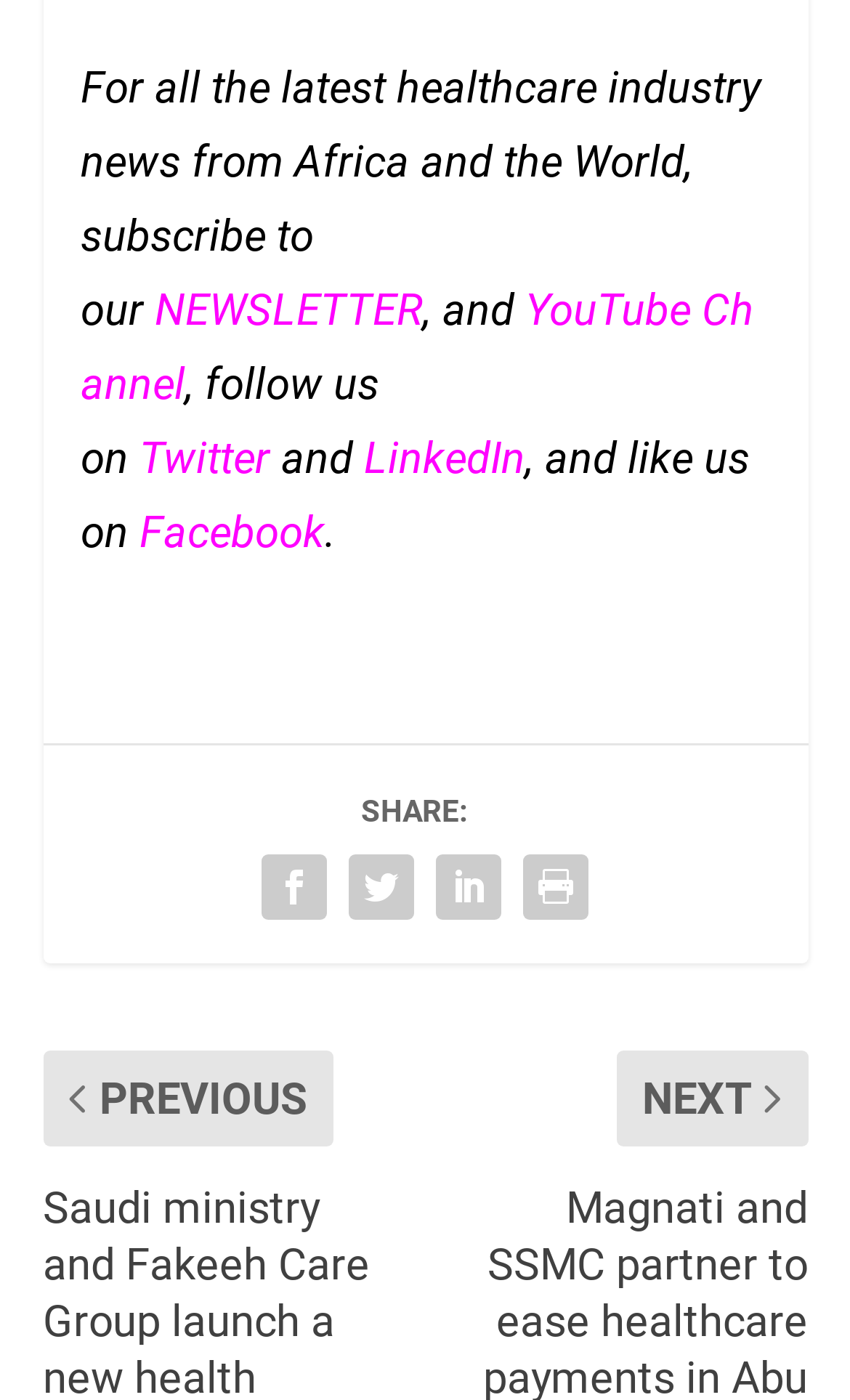Could you determine the bounding box coordinates of the clickable element to complete the instruction: "Click the YouTube Channel link"? Provide the coordinates as four float numbers between 0 and 1, i.e., [left, top, right, bottom].

[0.095, 0.202, 0.887, 0.292]